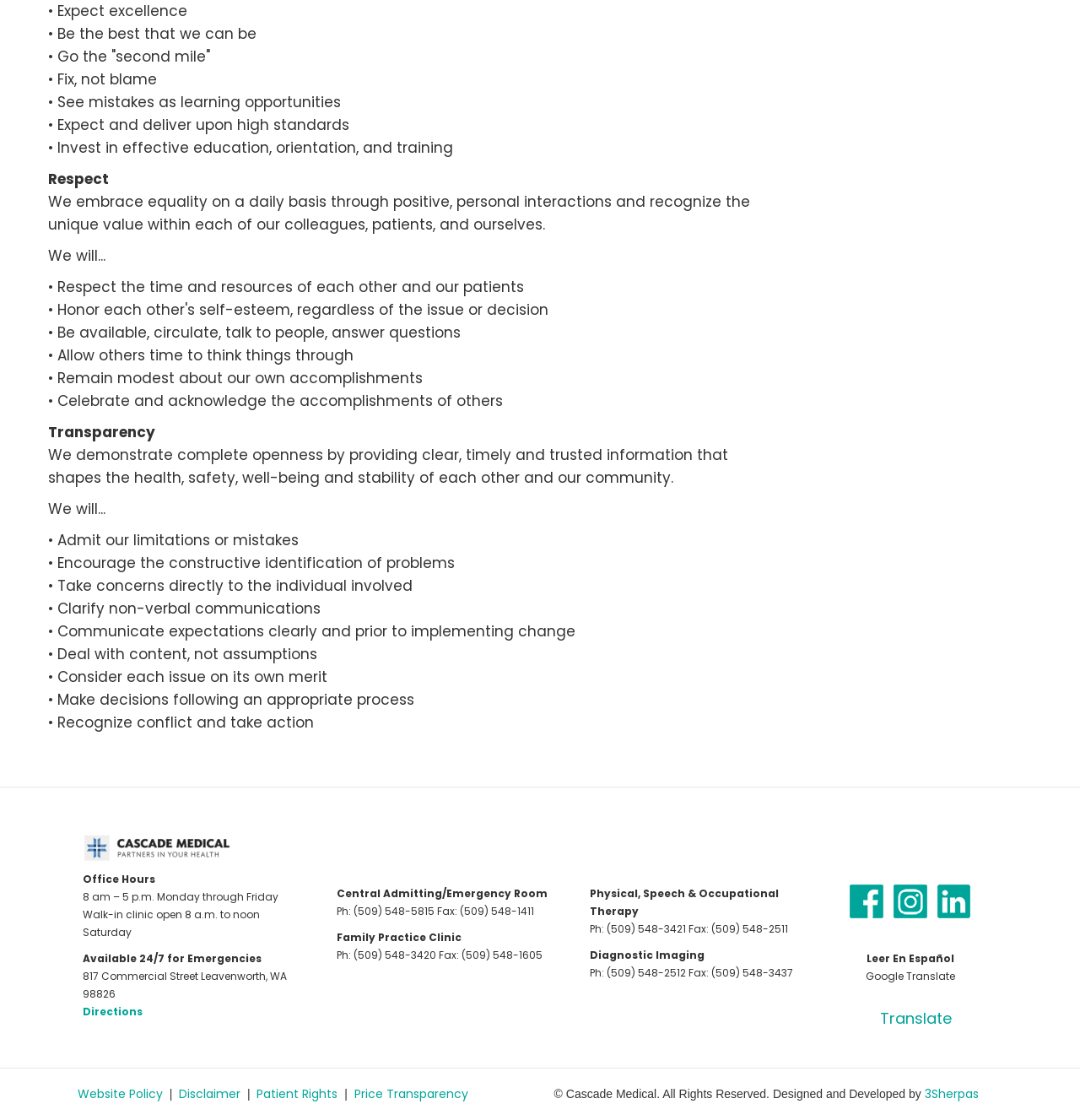What is the purpose of the 'Walk-in clinic'?
Look at the screenshot and respond with one word or a short phrase.

Open 8 am to noon Saturday